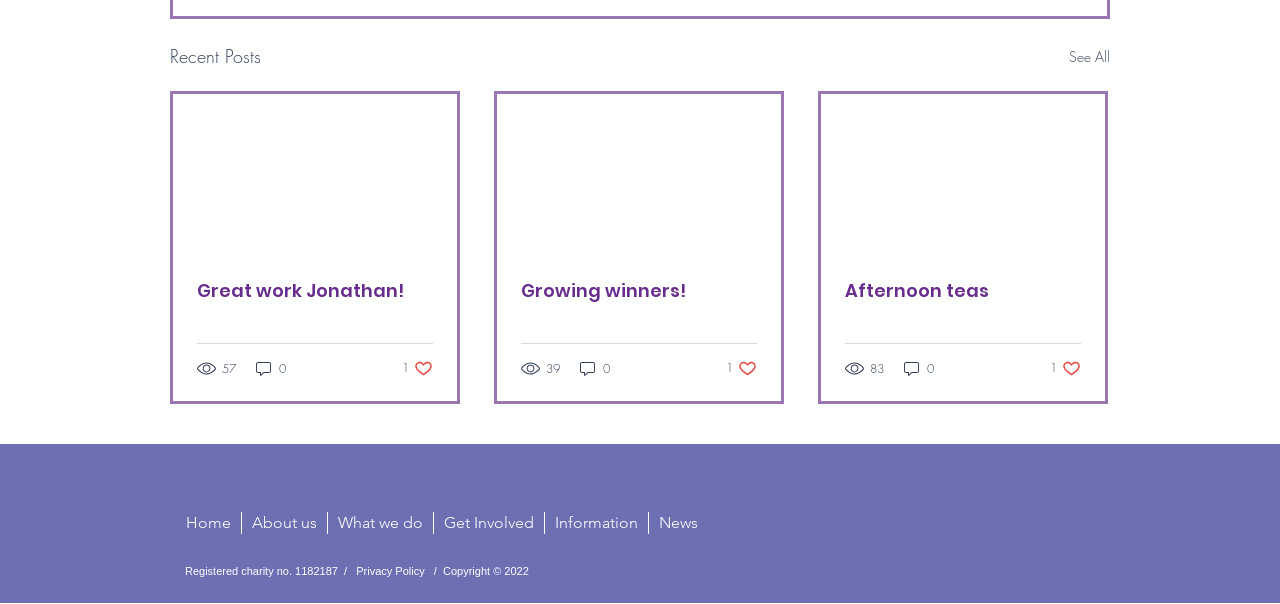How many navigation links are there?
Using the image, give a concise answer in the form of a single word or short phrase.

6